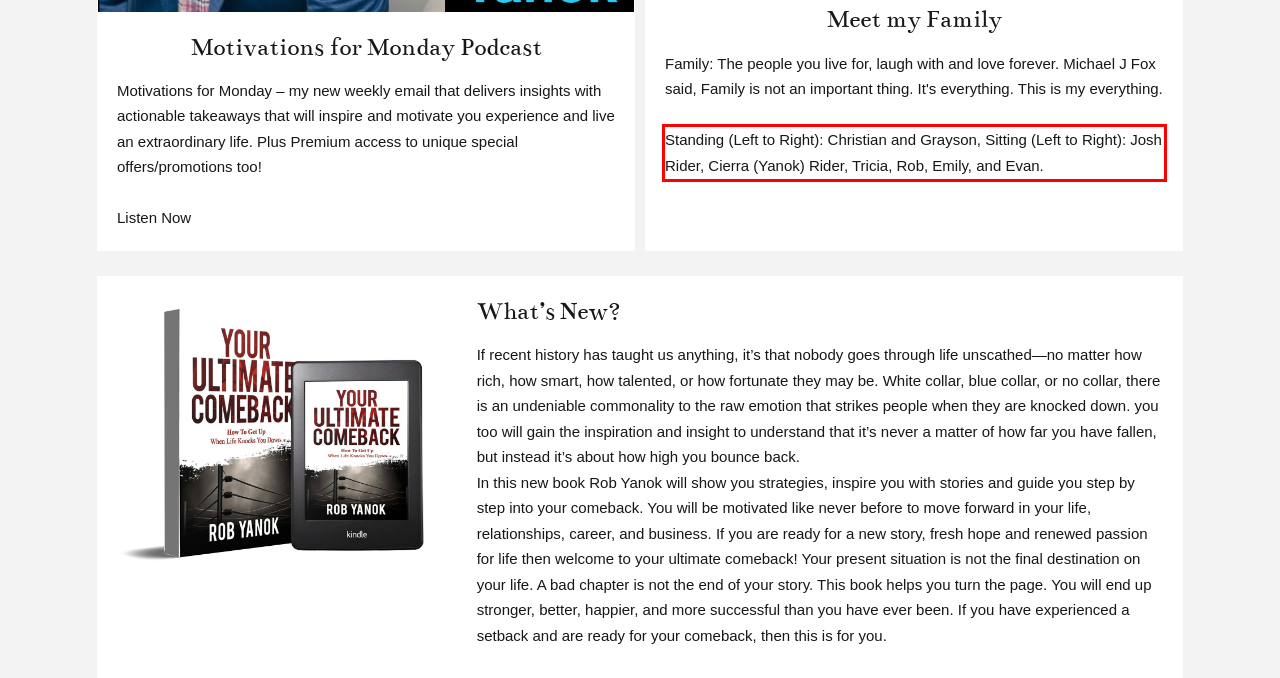From the given screenshot of a webpage, identify the red bounding box and extract the text content within it.

Standing (Left to Right): Christian and Grayson, Sitting (Left to Right): Josh Rider, Cierra (Yanok) Rider, Tricia, Rob, Emily, and Evan.